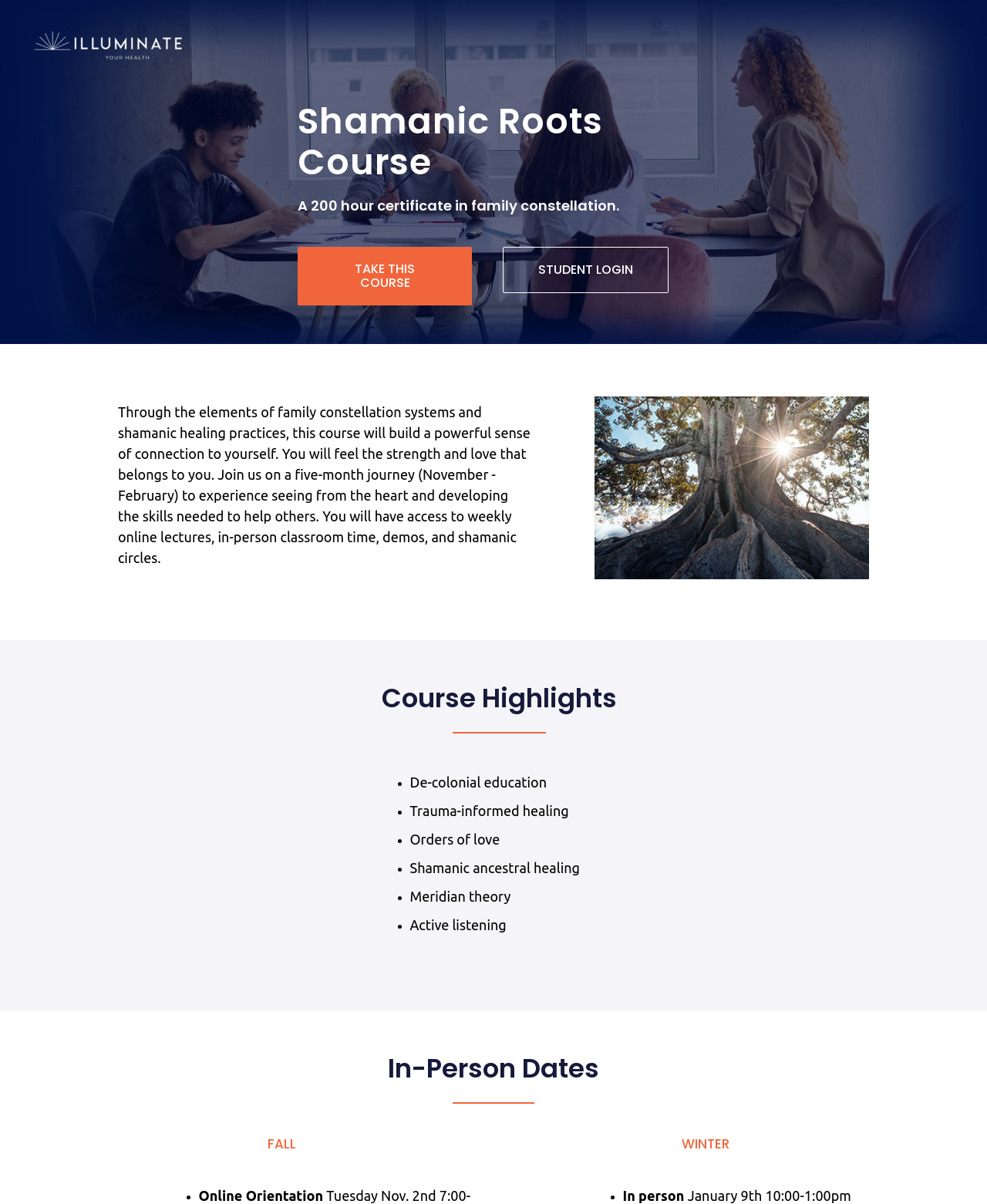What is the duration of the course?
Look at the image and answer the question using a single word or phrase.

Five months